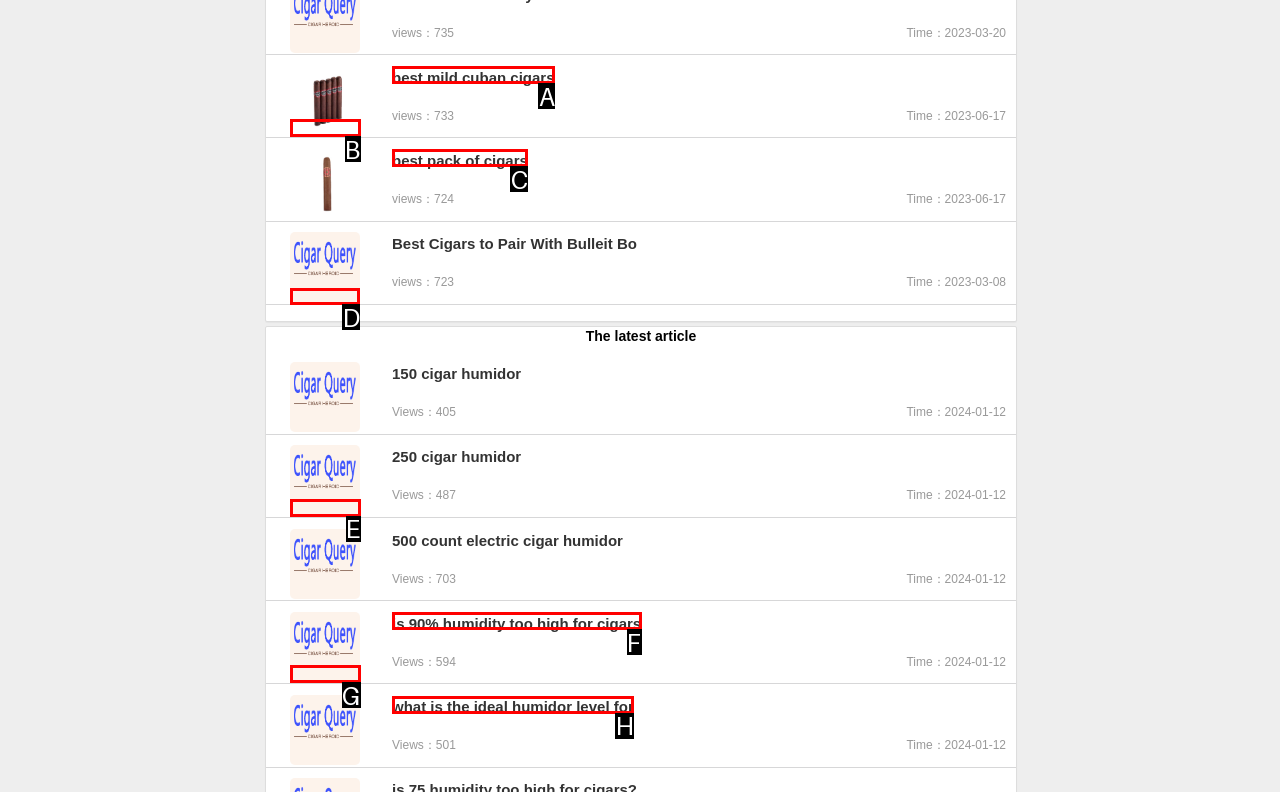To perform the task "Learn about pairing cigars with Bulleit Bourbon", which UI element's letter should you select? Provide the letter directly.

D